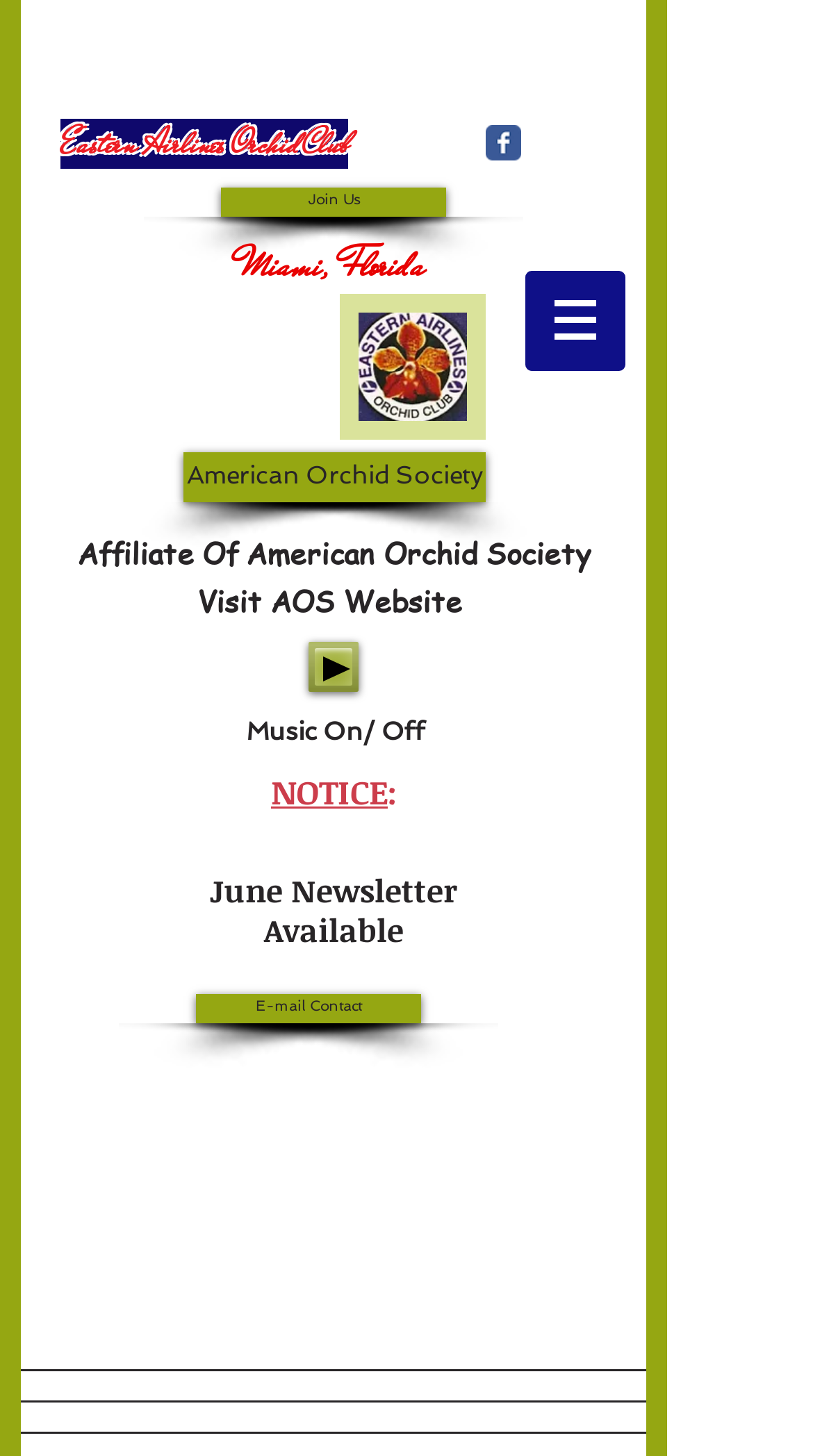What is the name of the orchid club?
Examine the screenshot and reply with a single word or phrase.

Eastern Airlines Orchid Club